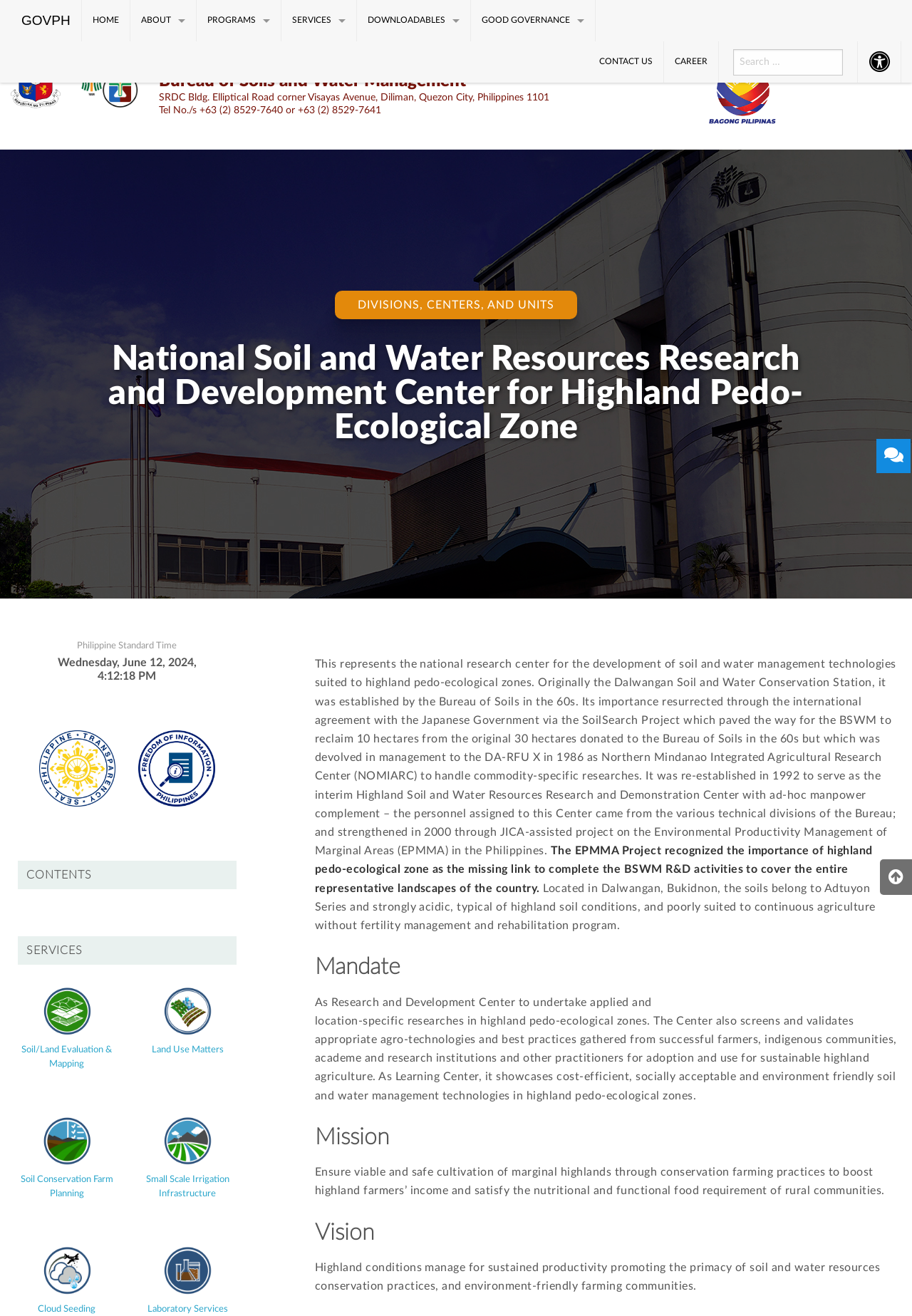Pinpoint the bounding box coordinates for the area that should be clicked to perform the following instruction: "Search for something".

[0.804, 0.037, 0.924, 0.057]